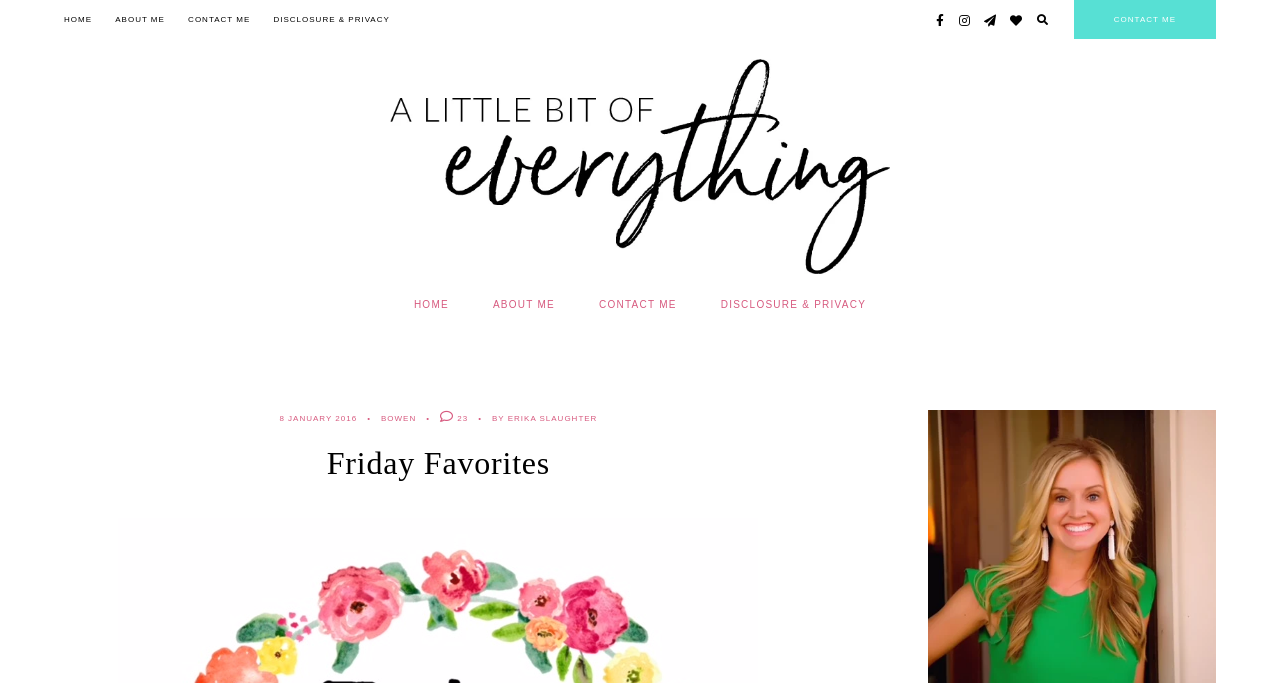Determine the bounding box coordinates of the element that should be clicked to execute the following command: "view friday favorites".

[0.05, 0.649, 0.635, 0.707]